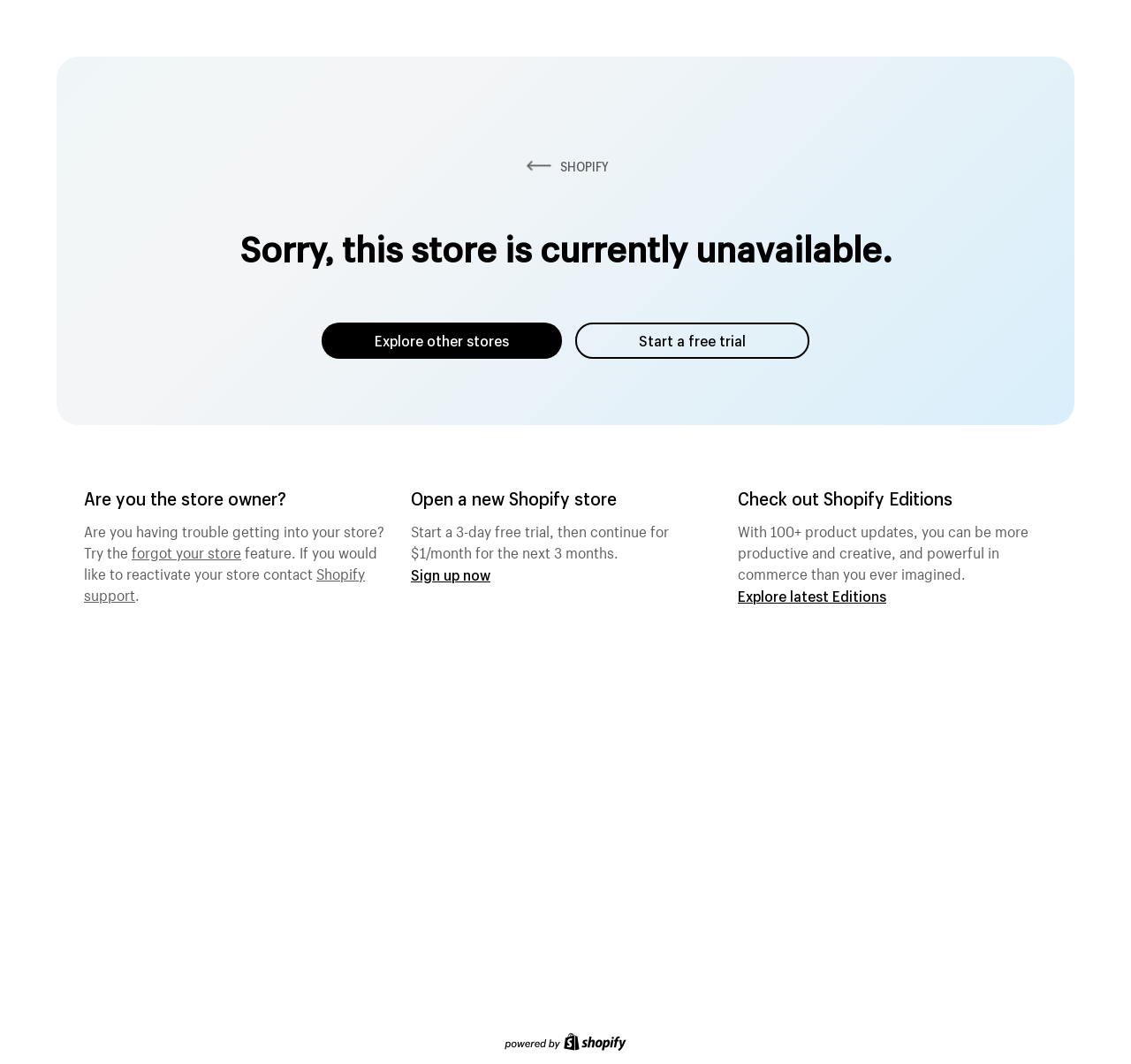Reply to the question below using a single word or brief phrase:
What is the status of the store?

Currently unavailable